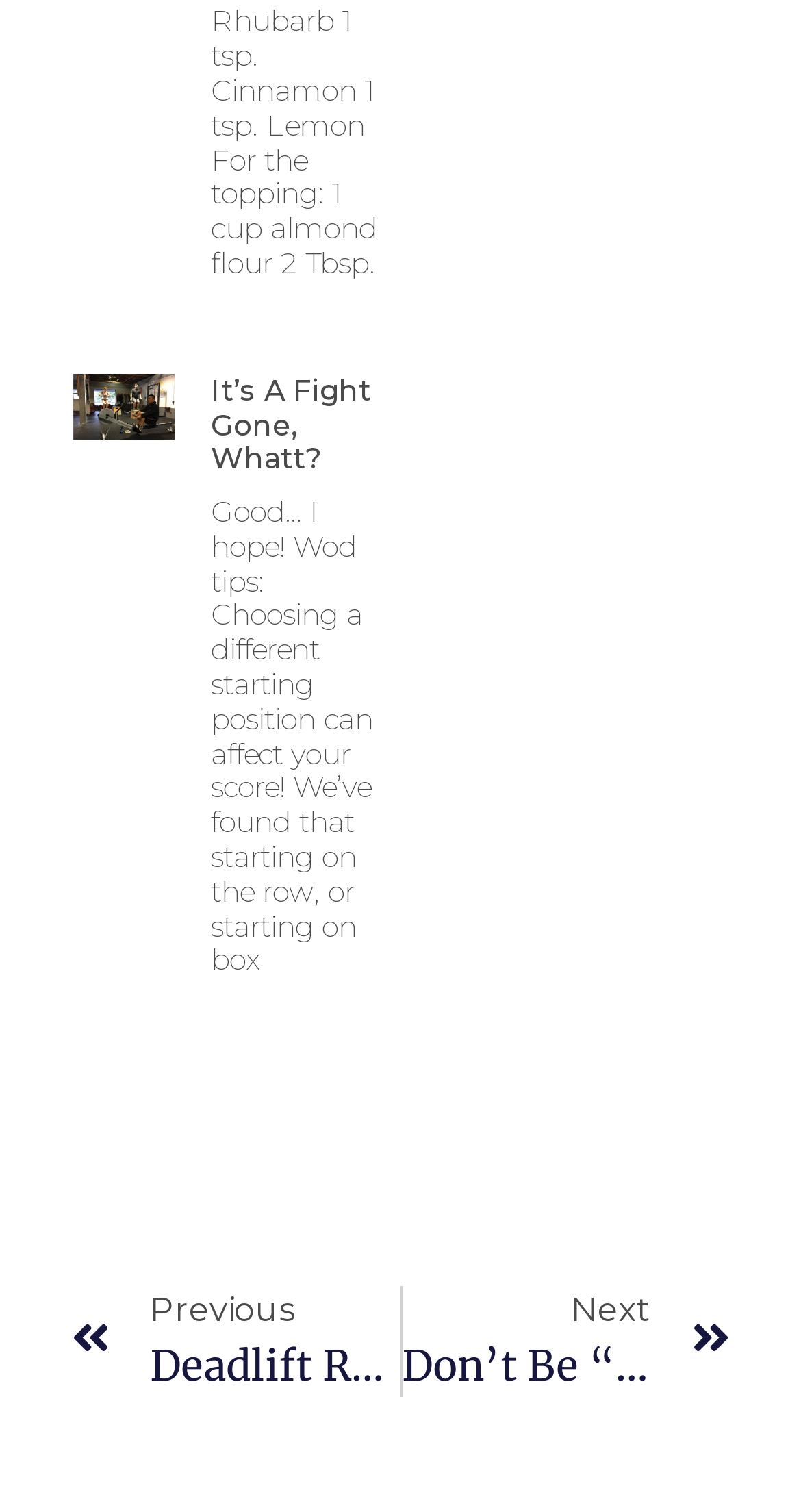Determine the bounding box for the HTML element described here: "It’s a Fight Gone, Whatt?". The coordinates should be given as [left, top, right, bottom] with each number being a float between 0 and 1.

[0.263, 0.246, 0.463, 0.316]